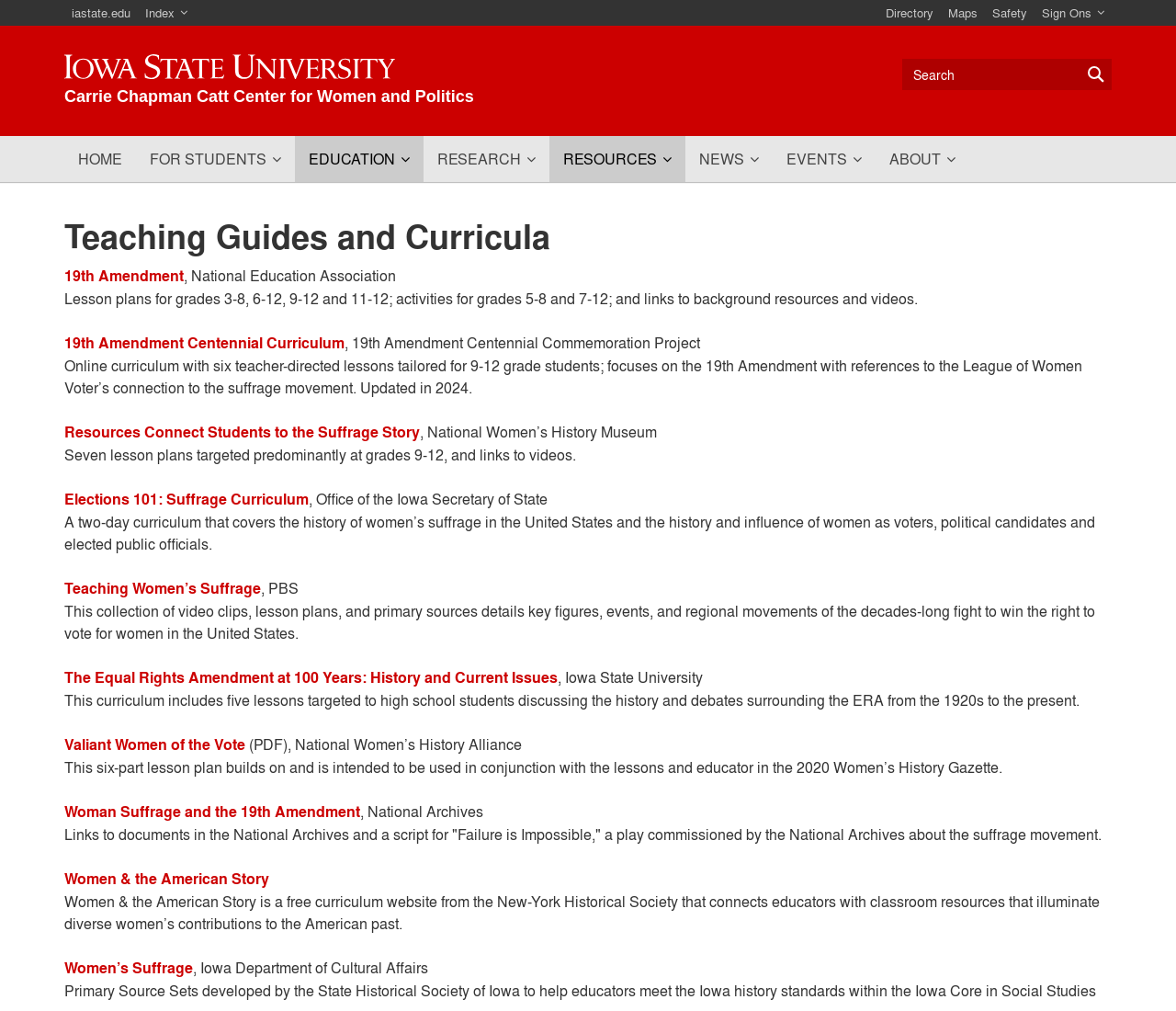What is the name of the organization that provides the 'Elections 101: Suffrage Curriculum'?
From the image, provide a succinct answer in one word or a short phrase.

Office of the Iowa Secretary of State